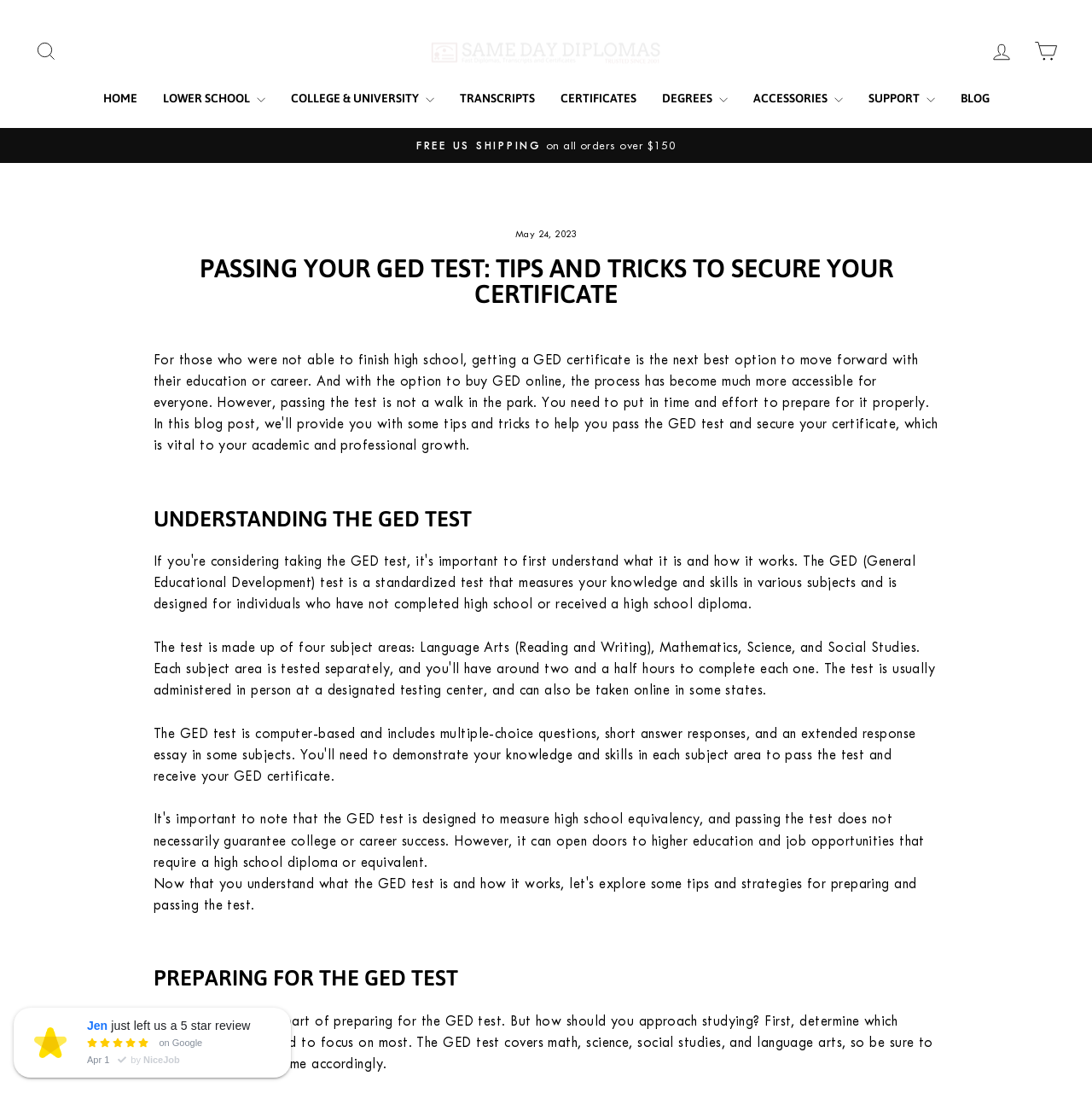Provide a thorough description of the webpage you see.

The webpage is about passing the GED test and obtaining a GED certificate. At the top, there is a navigation bar with several links, including "SEARCH", "LOG IN", "CART", and "HOME". Below the navigation bar, there are several dropdown menus labeled "LOWER SCHOOL", "COLLEGE & UNIVERSITY", "DEGREES", "ACCESSORIES", and "SUPPORT".

The main content of the webpage is divided into sections. The first section has a heading "PASSING YOUR GED TEST: TIPS AND TRICKS TO SECURE YOUR CERTIFICATE" and a subheading "UNDERSTANDING THE GED TEST". Below this, there is a paragraph of text that discusses the importance of studying for the GED test and how to approach studying.

The next section has a heading "PREPARING FOR THE GED TEST" and contains more text about preparing for the test. There is also a button labeled "Pause slideshow" and a notification about free US shipping on all orders over $150.

At the bottom of the page, there are several social media links, including a link to Google, and a section with a date "Apr 1" and a username "NiceJob". There is also a small image and several icons scattered throughout the page.